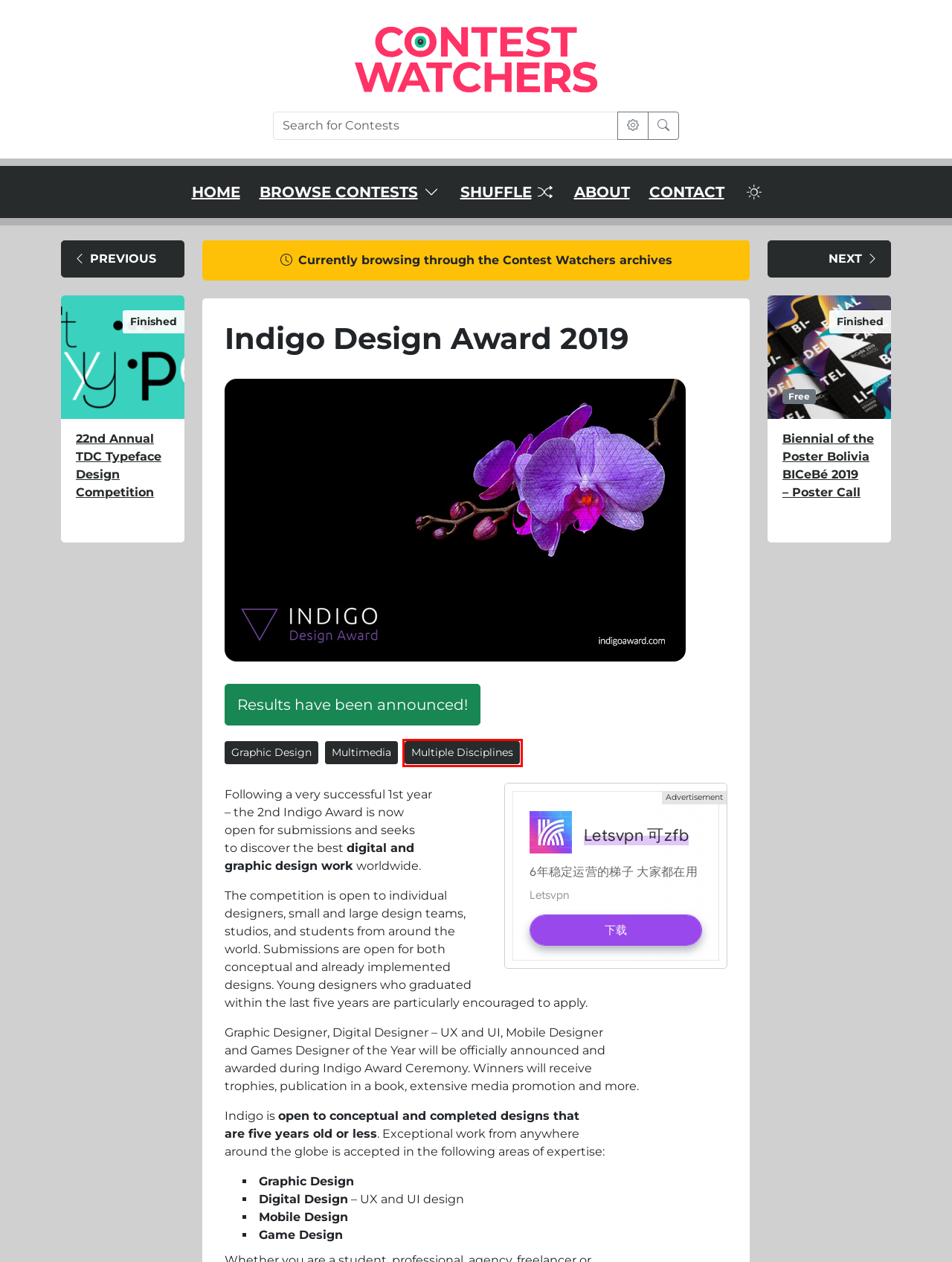Review the screenshot of a webpage that includes a red bounding box. Choose the webpage description that best matches the new webpage displayed after clicking the element within the bounding box. Here are the candidates:
A. Biennial of the Poster Bolivia BICeBé 2019 - Poster Call - Contest Watchers
B. Multiple Disciplines Contests - Contest Watchers
C. Contest Watchers - International Creative Challenges and Competitions
D. 22nd Annual TDC Typeface Design Competition - Contest Watchers
E. Contact Contest Watchers - Contest Watchers
F. Multimedia Contests - Contest Watchers
G. Communication Arts 2024 Advertising Competition - Contest Watchers
H. About Contest Watchers - Contest Watchers

B